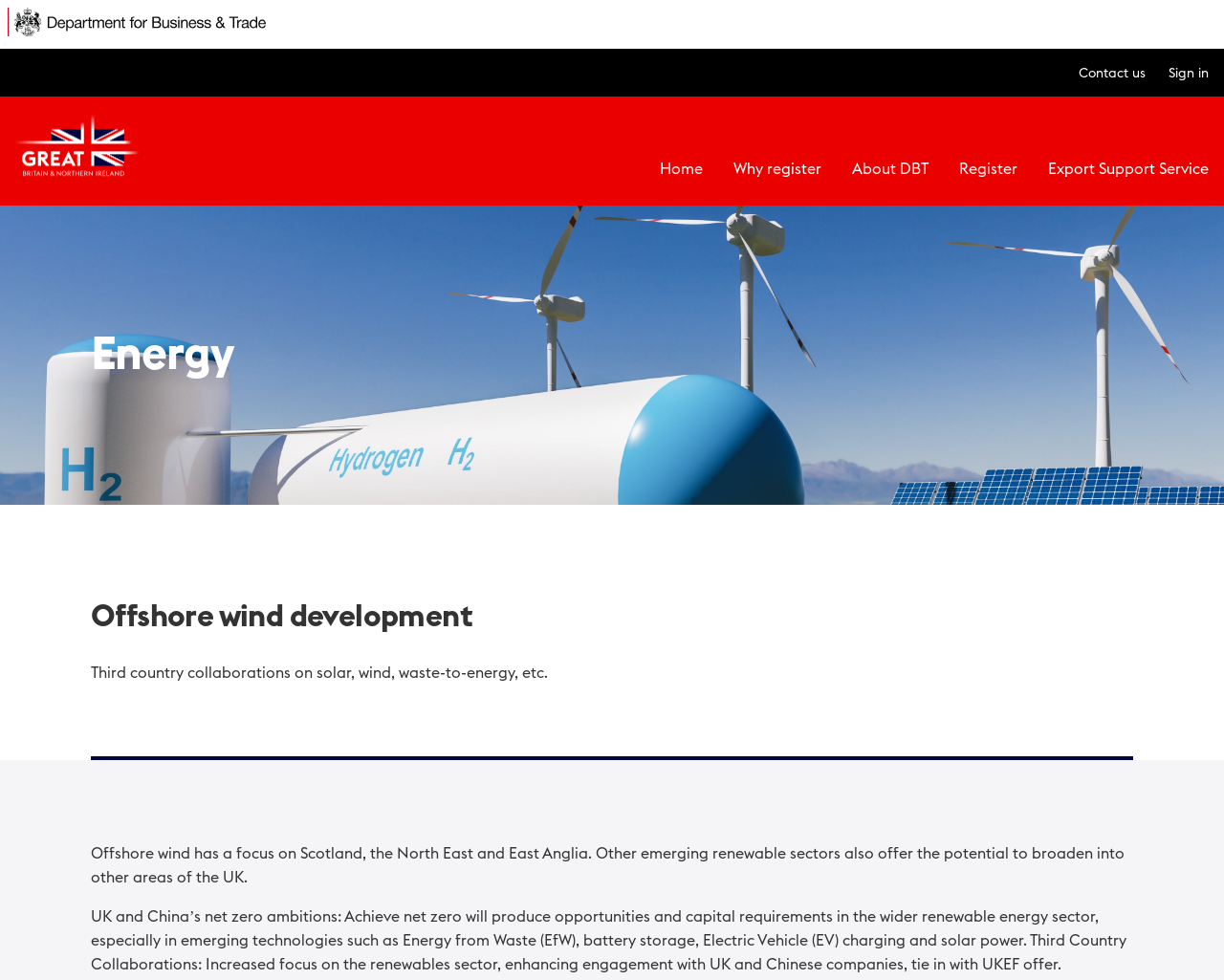Respond to the question below with a single word or phrase:
What is the name of the service mentioned on the page?

Export Support Service